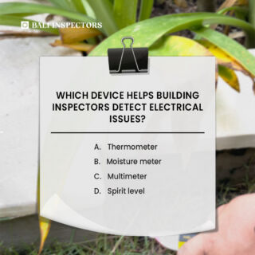What is the purpose of the quiz?
Answer the question based on the image using a single word or a brief phrase.

To engage followers